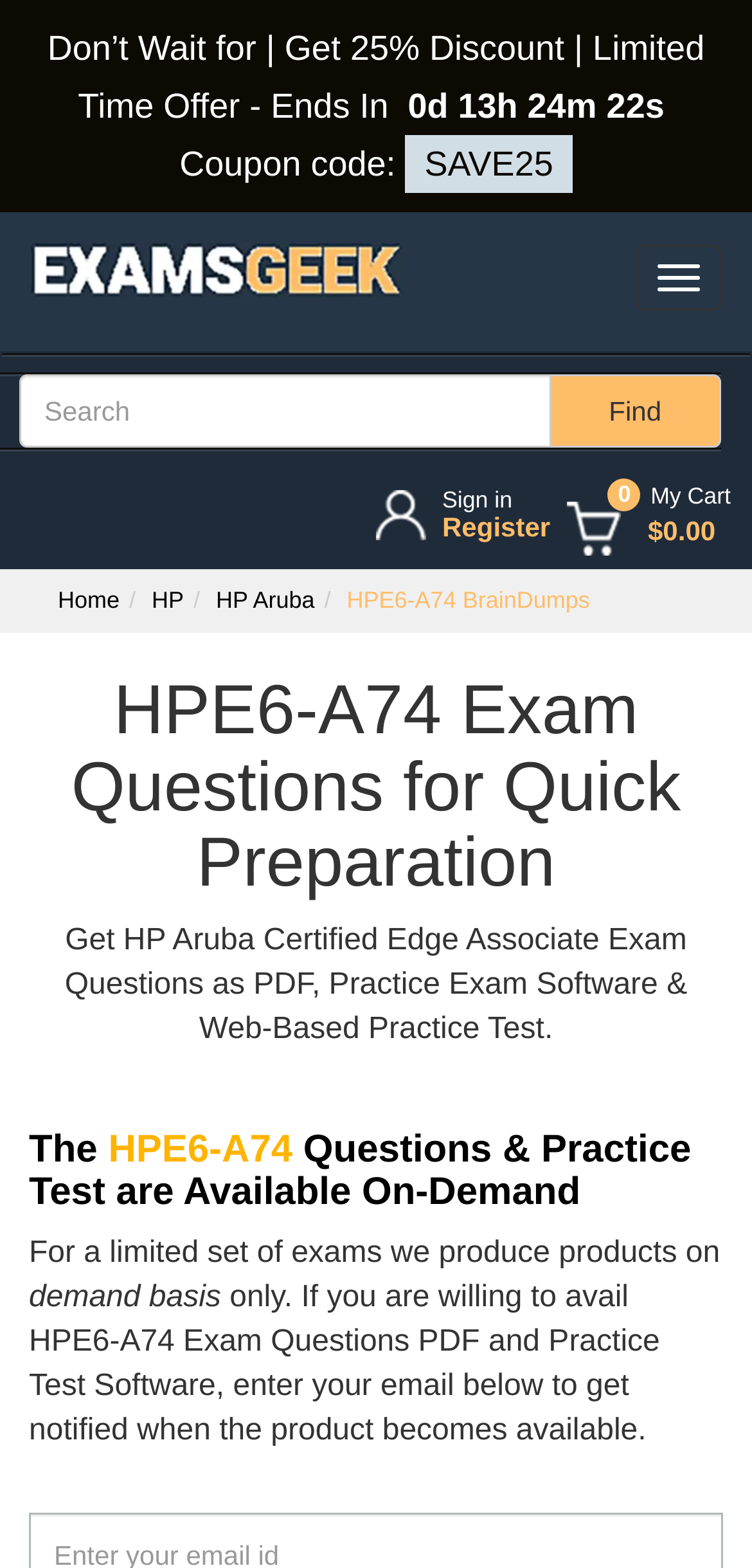Write an exhaustive caption that covers the webpage's main aspects.

The webpage is about ExamsGeek, a platform that offers practice questions and exam dumps for the HP Aruba HPE6-A74 exam. At the top, there is a limited-time offer banner with a 25% discount, accompanied by a countdown timer showing the remaining time. Below the banner, there is a search bar with a "Find" button to the right. 

To the left of the search bar, there is a site logo, and above it, there is a navigation menu with links to "Sign in/Register", "Home", "HP", "HP Aruba", and "My Cart". 

The main content of the page is divided into sections. The first section has a heading "HPE6-A74 Exam Questions for Quick Preparation" and describes the exam questions and practice test available on the platform. 

Below this section, there is a paragraph of text explaining the availability of the products for a limited set of exams. The user can enter their email address to get notified when the product becomes available. 

Throughout the page, there are several buttons and links, including a prominent "icon-bar" button at the top right corner. The overall layout is organized, with clear headings and concise text.